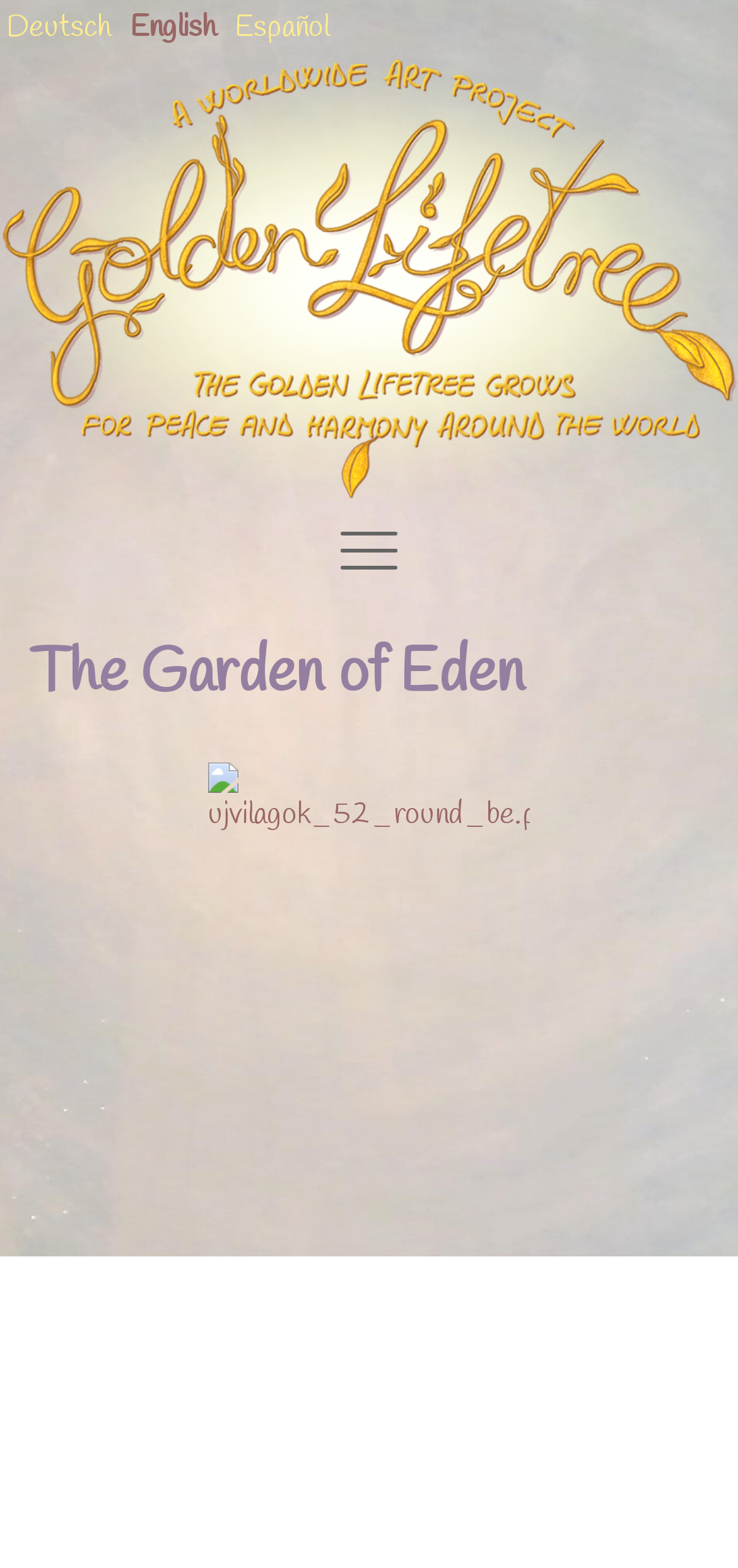Based on the image, provide a detailed and complete answer to the question: 
Is the project a non-profit organization?

I analyzed the static text element that describes the project, which includes the phrase 'gemeinnütziges Weltprojekt', which means 'non-profit world project' in English, so I can conclude that the project is a non-profit organization.